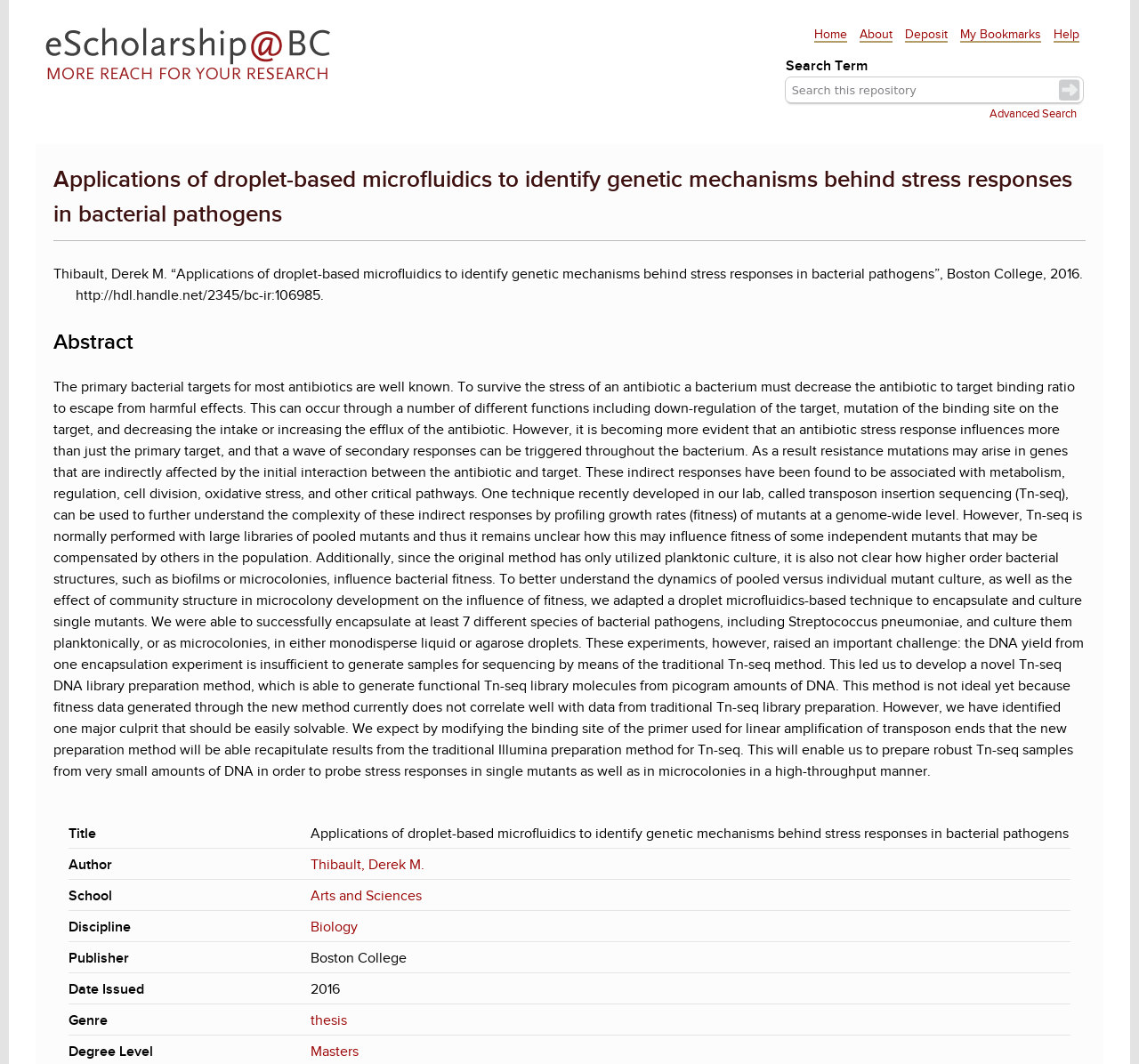Craft a detailed narrative of the webpage's structure and content.

This webpage is a scholarly article page from eScholarship@BC, a digital repository of Boston College. At the top, there is a navigation menu with links to "Home", "About", "Deposit", "My Bookmarks", and "Help". Below the navigation menu, there is a search bar with a label "Search Term" and a button to search the repository. Next to the search bar, there is a link to "Advanced Search".

The main content of the page is a scholarly article titled "Applications of droplet-based microfluidics to identify genetic mechanisms behind stress responses in bacterial pathogens". The article has an abstract that describes the research on understanding the genetic mechanisms behind stress responses in bacterial pathogens using droplet-based microfluidics. The abstract is divided into several paragraphs and provides a detailed overview of the research.

Below the abstract, there is a section with metadata about the article, including the title, author, school, discipline, publisher, date issued, and genre. The author's name, school, discipline, and publisher are all links. There is also a link to the full text of the thesis, which is labeled as a "Masters" degree level.

The layout of the page is organized and easy to follow, with clear headings and concise text. The use of links and metadata provides additional context and information about the article.